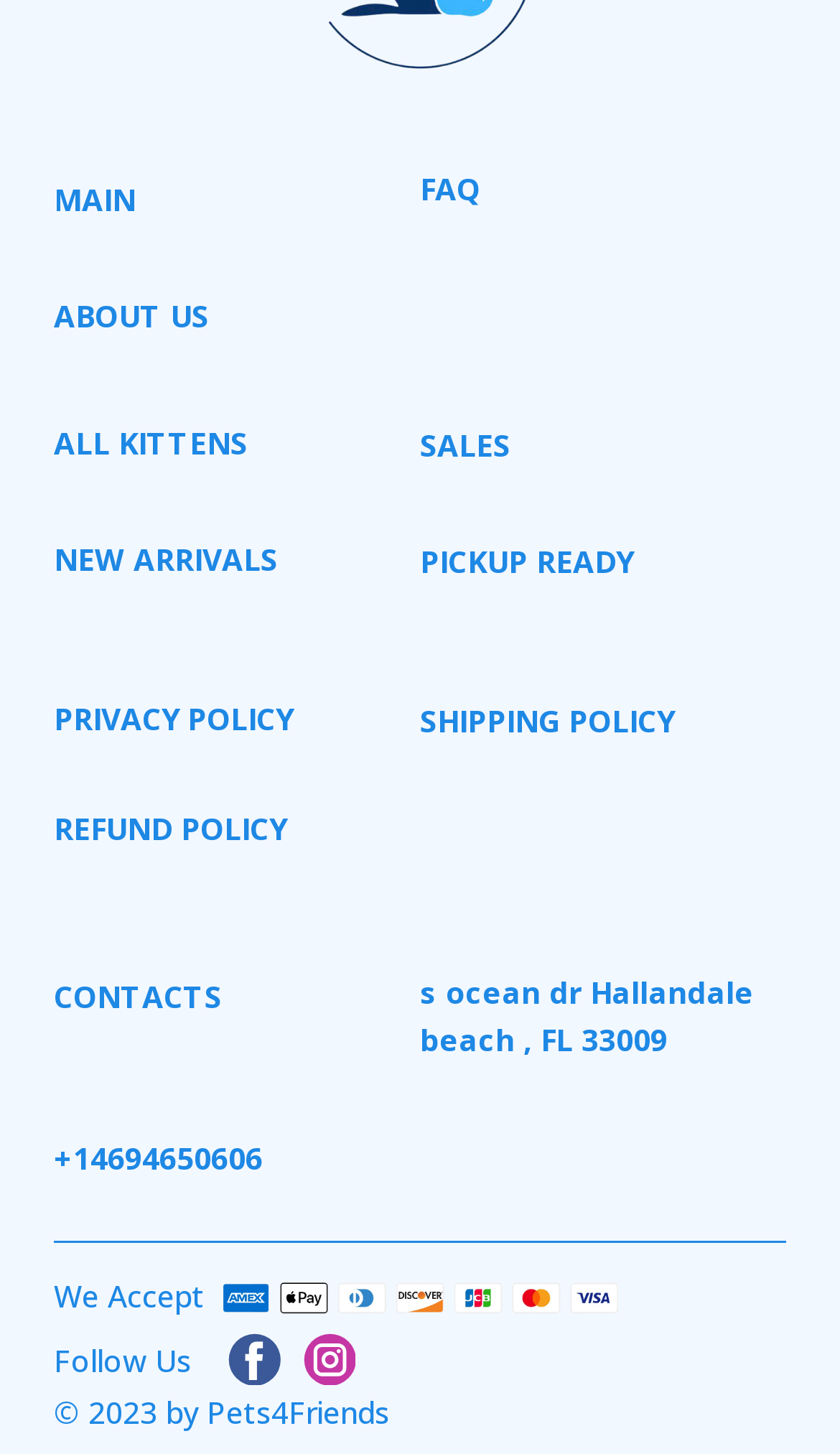How many main navigation links are at the top of the page?
Analyze the image and provide a thorough answer to the question.

I counted the number of main navigation links by looking at the links located at the top of the page, specifically the 'MAIN', 'ABOUT US', 'FAQ', 'ALL KITTENS', 'NEW ARRIVALS', 'SALES', and 'PICKUP READY' links.